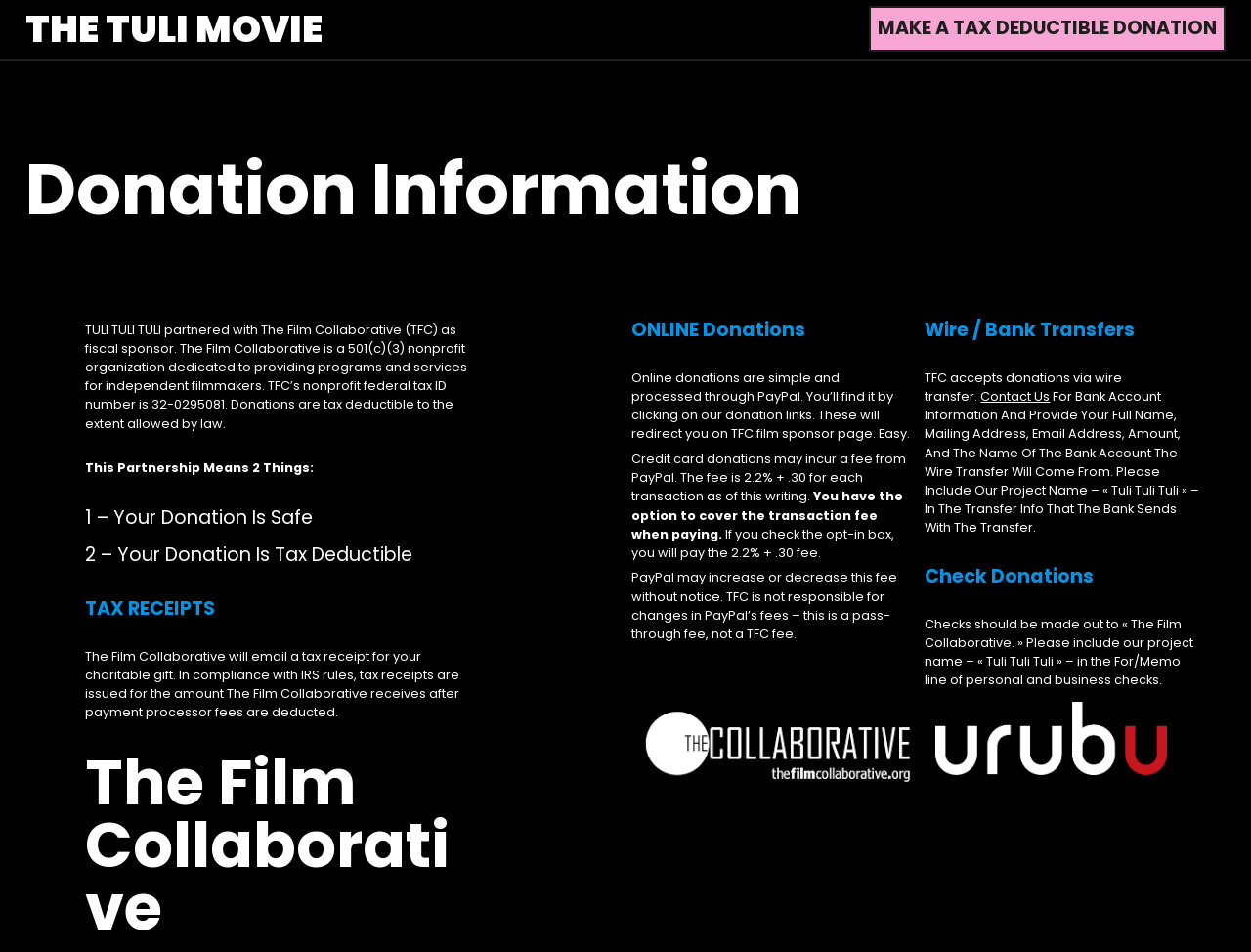Find the bounding box coordinates for the HTML element described as: "the tuli movie". The coordinates should consist of four float values between 0 and 1, i.e., [left, top, right, bottom].

[0.02, 0.003, 0.257, 0.057]